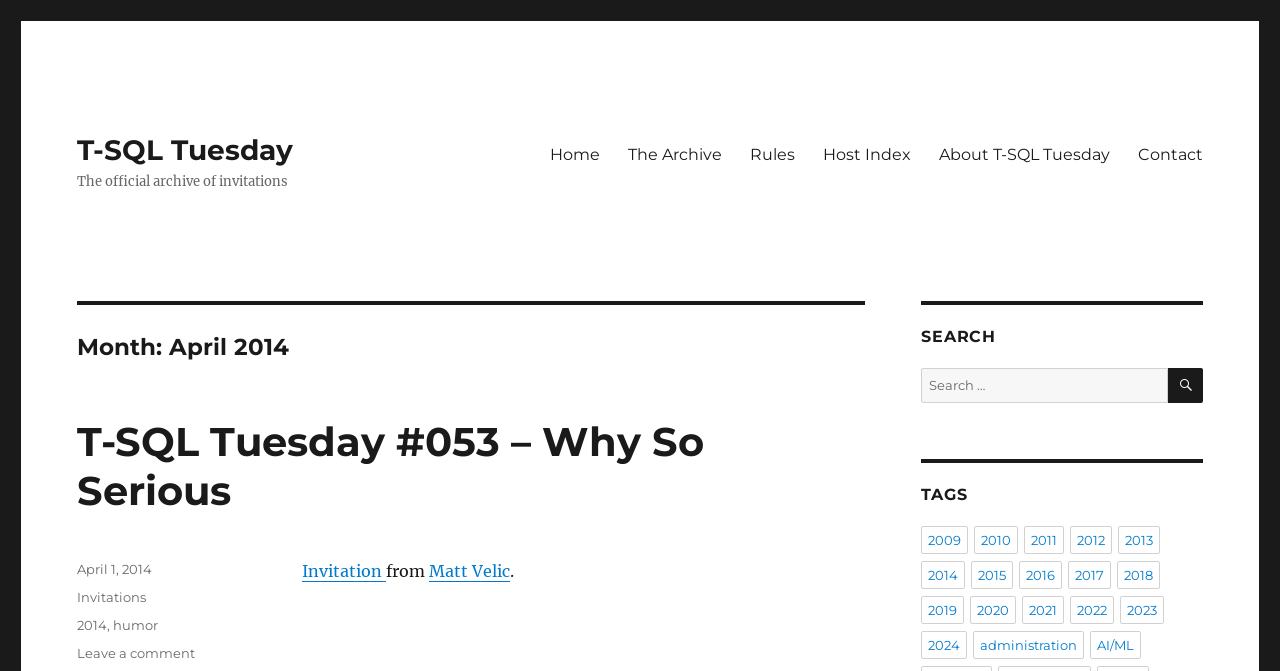Identify the bounding box coordinates of the HTML element based on this description: "April 1, 2014March 7, 2017".

[0.06, 0.836, 0.119, 0.86]